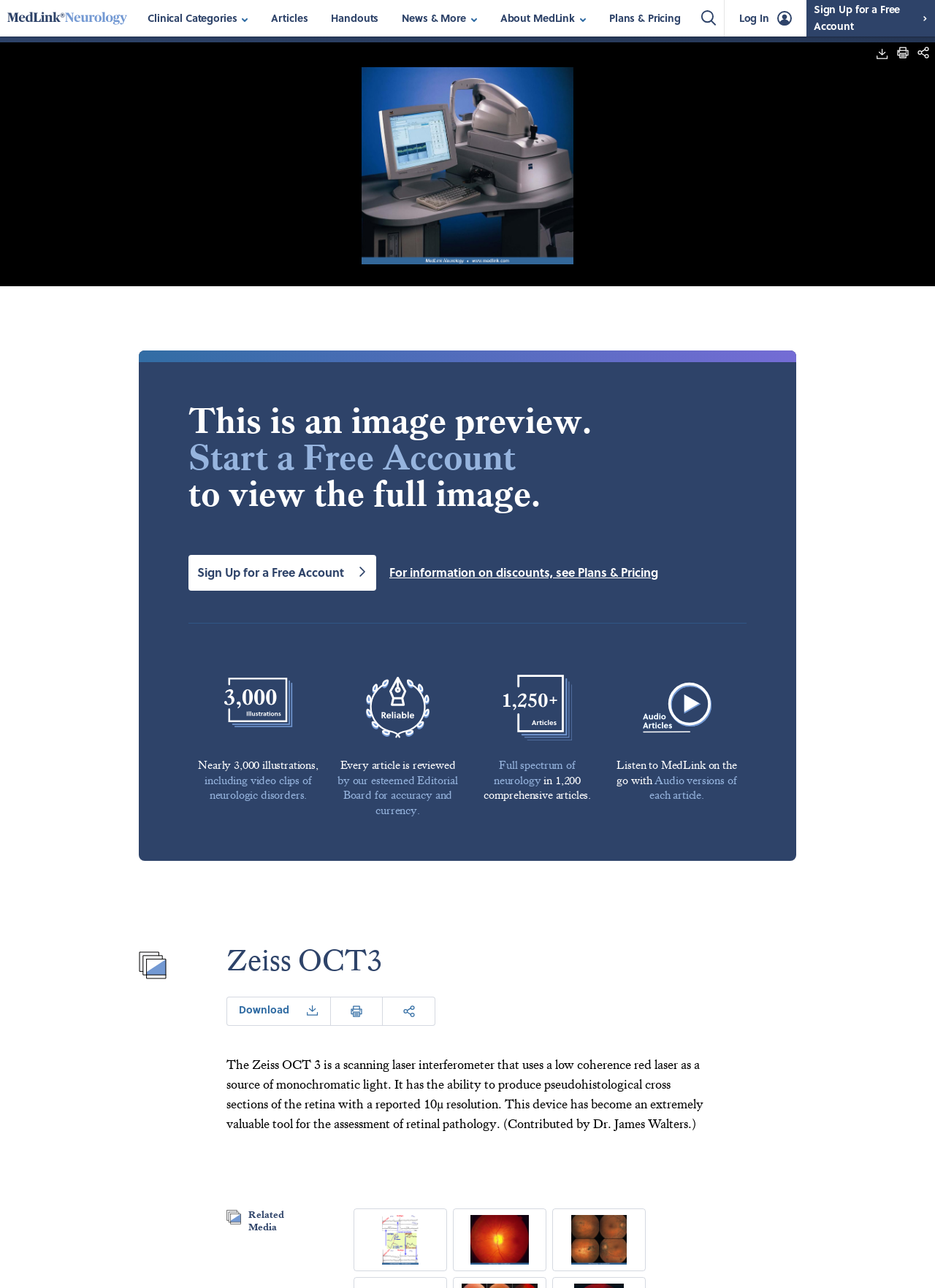Please determine the bounding box coordinates of the element to click on in order to accomplish the following task: "Click on the 'Developmental Malformations' link". Ensure the coordinates are four float numbers ranging from 0 to 1, i.e., [left, top, right, bottom].

[0.016, 0.053, 0.164, 0.139]